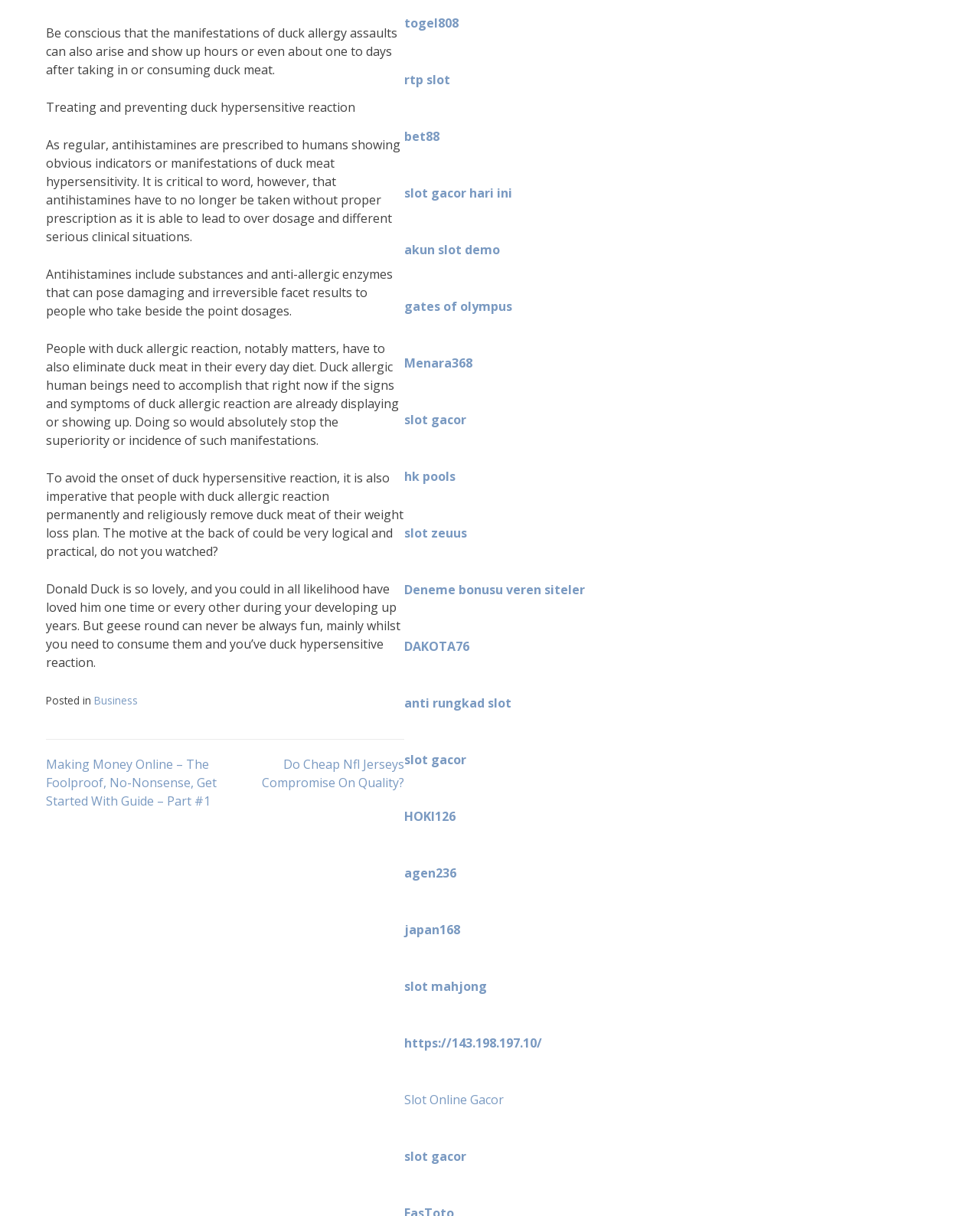Bounding box coordinates are to be given in the format (top-left x, top-left y, bottom-right x, bottom-right y). All values must be floating point numbers between 0 and 1. Provide the bounding box coordinate for the UI element described as: bonus new member 100

[0.047, 0.742, 0.195, 0.756]